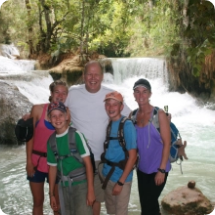Offer a detailed explanation of what is happening in the image.

This image showcases a joyful family posing together in a lush, natural setting, likely near a beautiful cascading waterfall. The group consists of five members, with adults and children smiling widely, embodying a sense of adventure and togetherness. The vibrant greenery and the flowing water in the background suggest an idyllic outdoor experience, possibly related to one of the travel themes available in Laos, such as family tours or trekking. The atmosphere conveys a perfect blend of exploration and bonding, highlighting the beauty of nature and the joy of shared experiences.